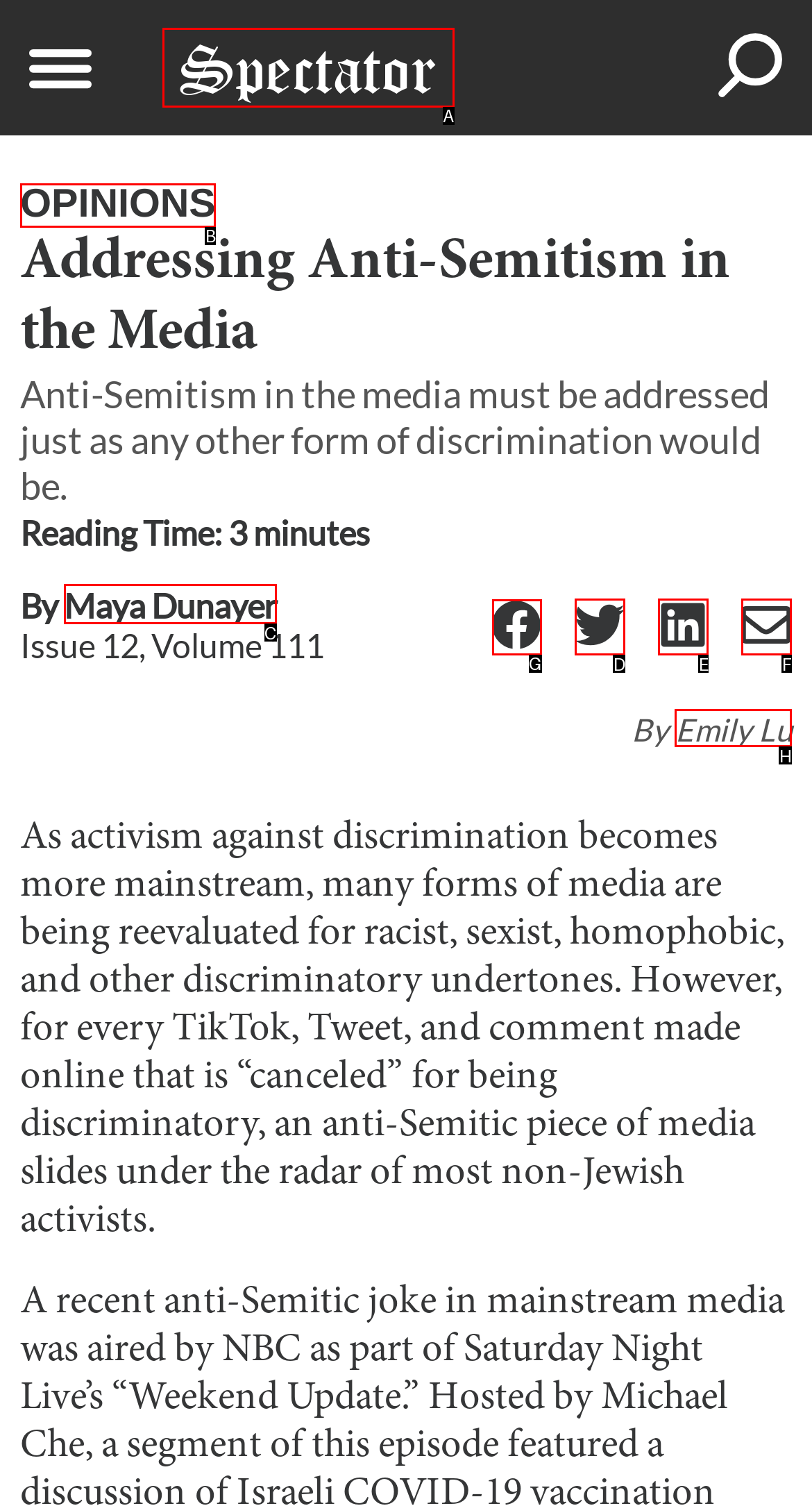Tell me the letter of the correct UI element to click for this instruction: Share on Facebook. Answer with the letter only.

G